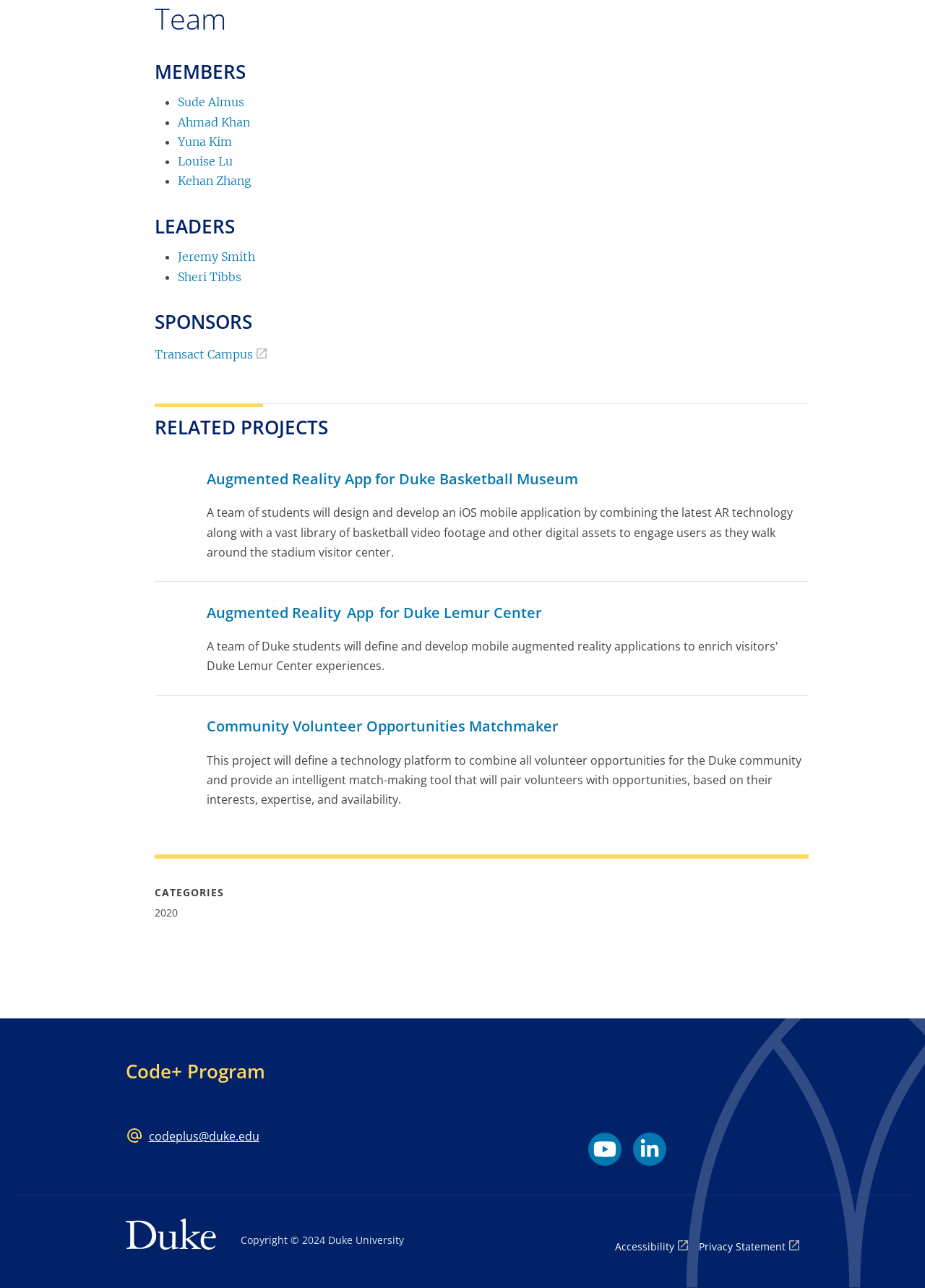Locate the bounding box coordinates of the region to be clicked to comply with the following instruction: "View Augmented Reality App for Duke Basketball Museum". The coordinates must be four float numbers between 0 and 1, in the form [left, top, right, bottom].

[0.223, 0.363, 0.874, 0.381]